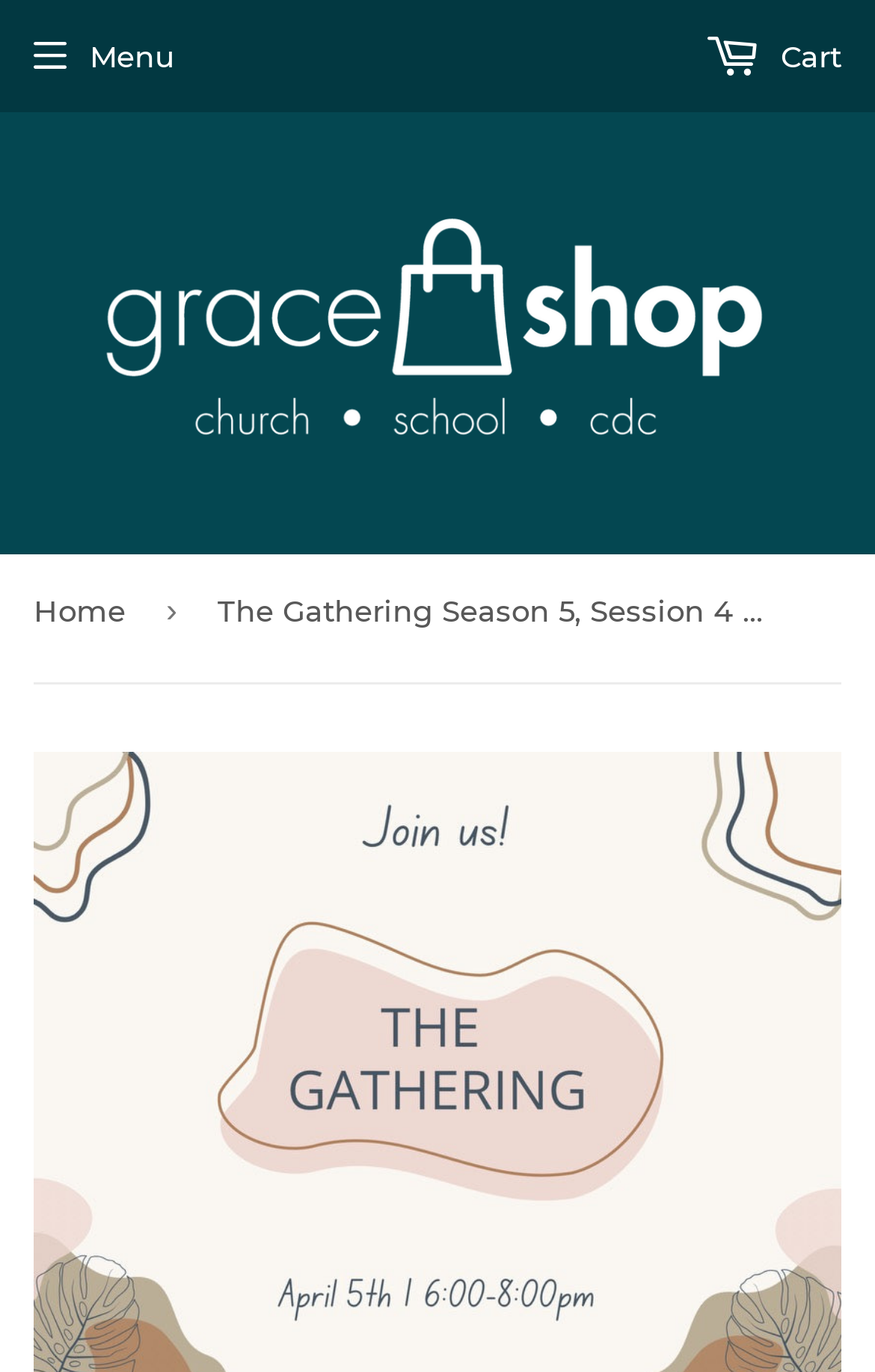Observe the image and answer the following question in detail: What is the current page?

I found the answer by looking at the root element. The root element is 'The Gathering Season 5, Session 3(April 5, 2024) – Grace Shop', which suggests that the current page is Session 3 of The Gathering Season 5.